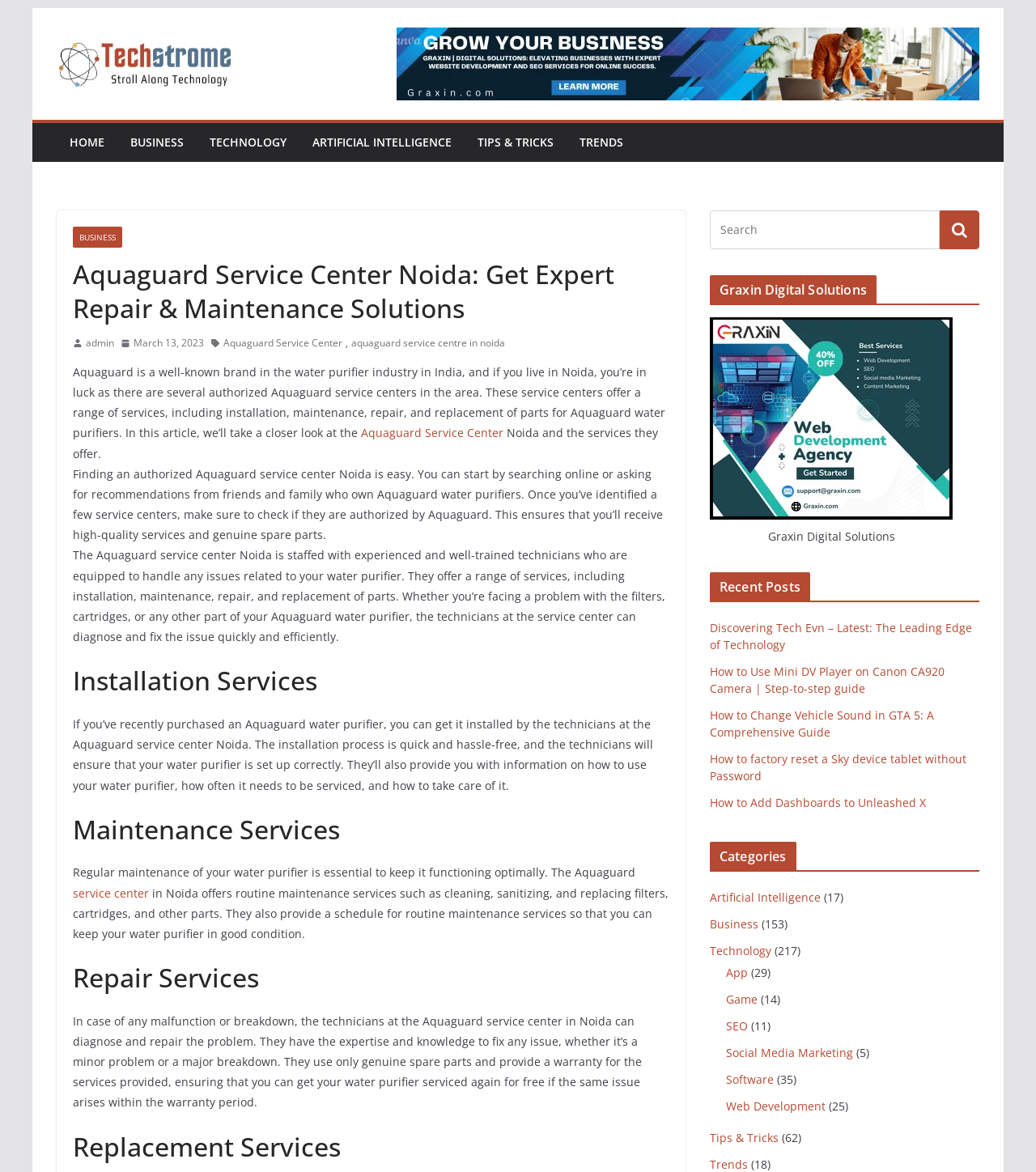Respond to the question below with a single word or phrase:
What is the warranty period for the services provided by the Aquaguard service center?

Not specified